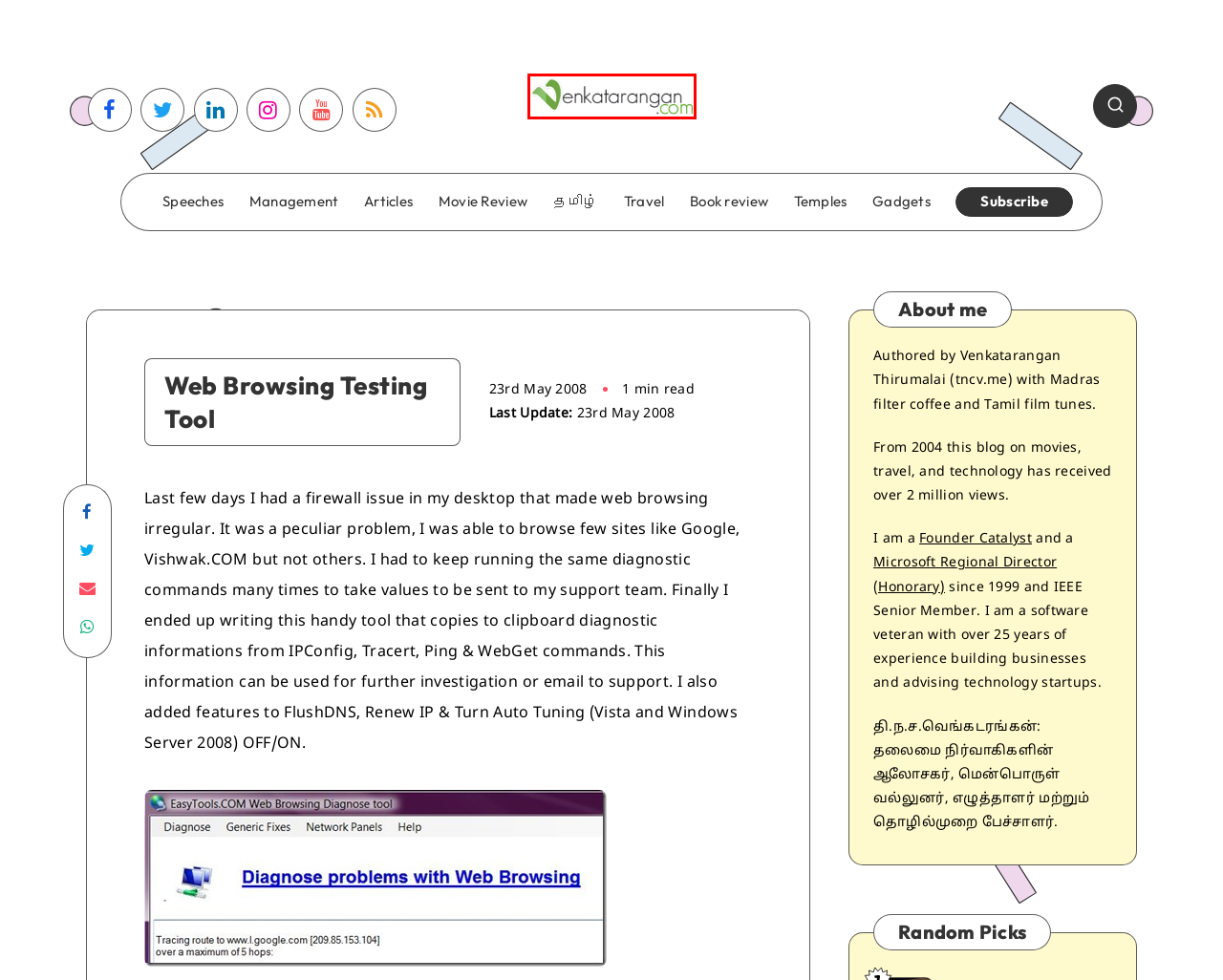Analyze the screenshot of a webpage featuring a red rectangle around an element. Pick the description that best fits the new webpage after interacting with the element inside the red bounding box. Here are the candidates:
A. Speeches Archives - Venkatarangan blog
B. CEO Coach India | CTO Coach | Global Leadership Coach
C. Articles Archives - Venkatarangan blog
D. Travel Review Archives - Venkatarangan blog
E. Temples Archives - Venkatarangan blog
F. Venkatarangan blog - A Blogger, Movie Lover, Reader, Traveller, Indian & தமிழன்.
G. Movie Review Archives - Venkatarangan blog
H. Management Archives - Venkatarangan blog

F